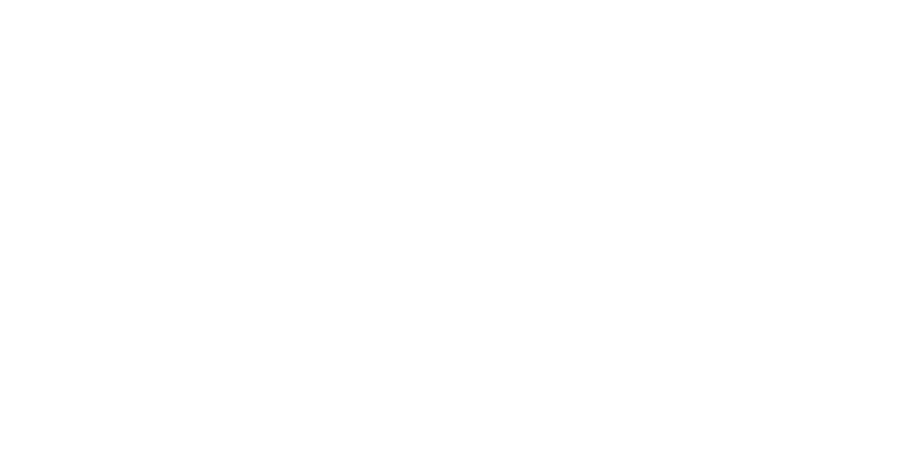Give a thorough explanation of the elements present in the image.

The image features a simple yet elegant logo representing "Cennet Merkezi," a fragrance and cosmetics store located in Hatay, Turkey. The design is minimalistic, emphasizing clarity and sophistication, which aligns with the product offerings of beauty items for both wholesale and retail purchase. This logo serves as a visual identity for the brand, reflecting its commitment to quality and diverse beauty products. The store emphasizes its local roots while aiming for a broad customer base, making it a significant player in its market.